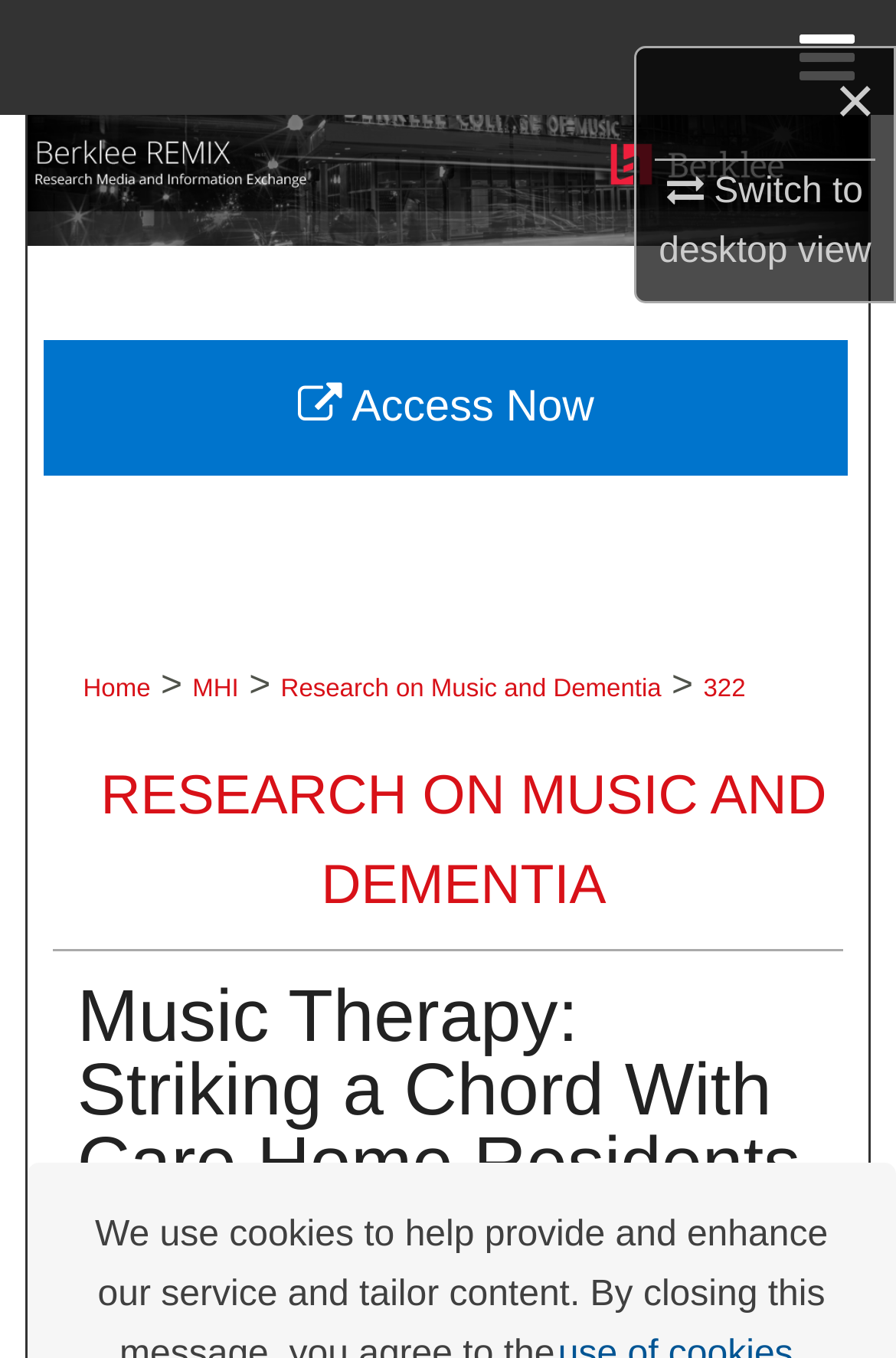Extract the primary header of the webpage and generate its text.

Music Therapy: Striking a Chord With Care Home Residents